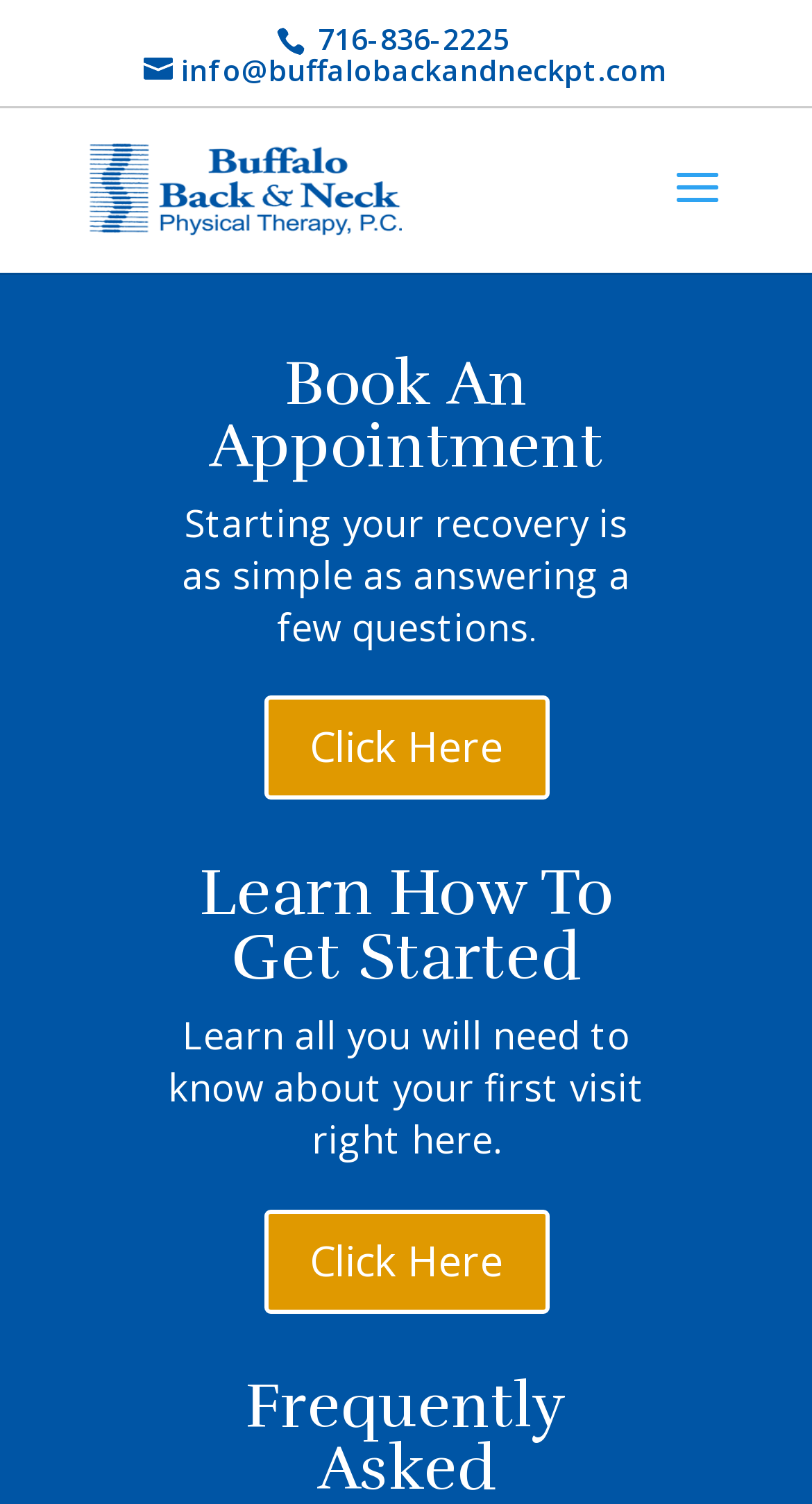Locate the bounding box coordinates of the clickable area needed to fulfill the instruction: "Call the phone number".

[0.381, 0.012, 0.627, 0.038]